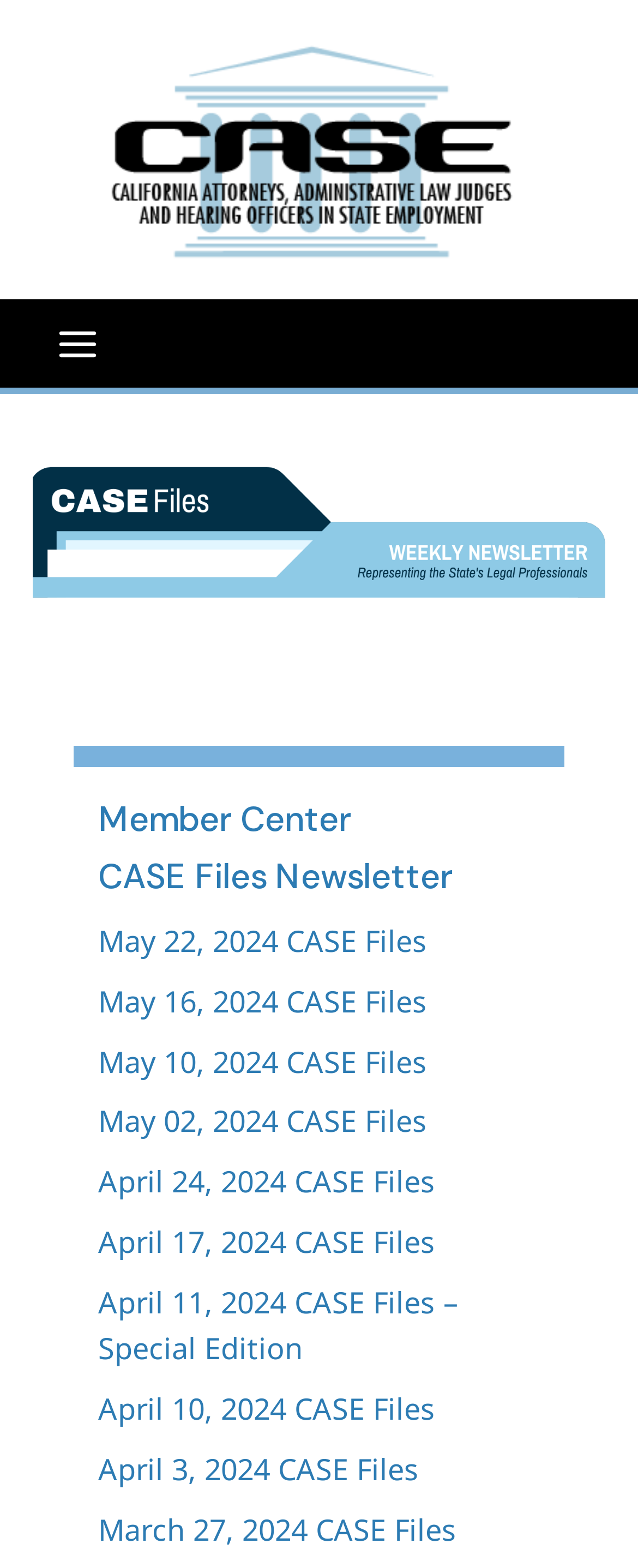Can you find and provide the title of the webpage?

March 8, 2023 CASE Files